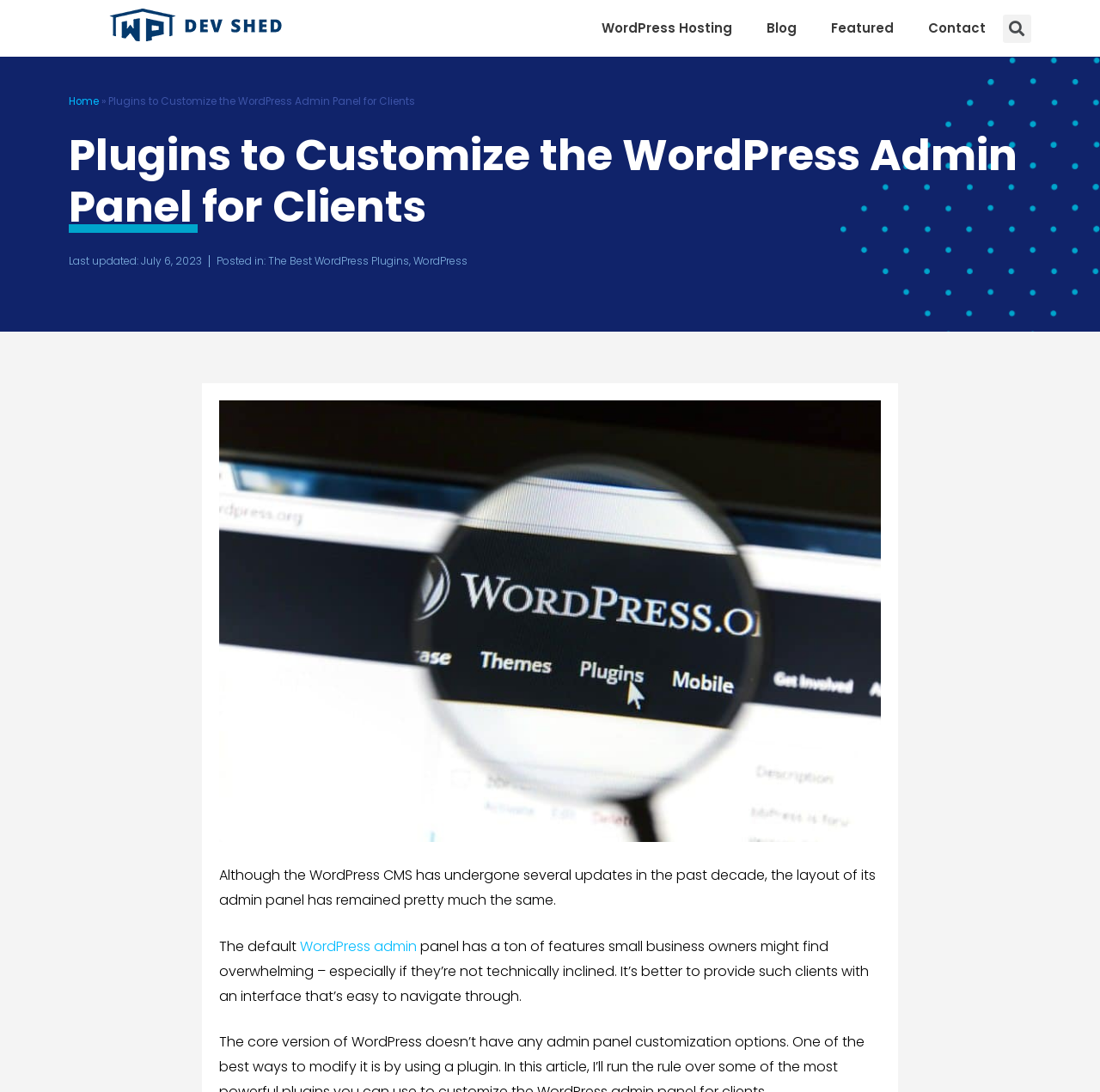What is the date of the last update?
Based on the image, answer the question with as much detail as possible.

The webpage indicates that the content was last updated on July 6, 2023, as shown in the 'Last updated' section.